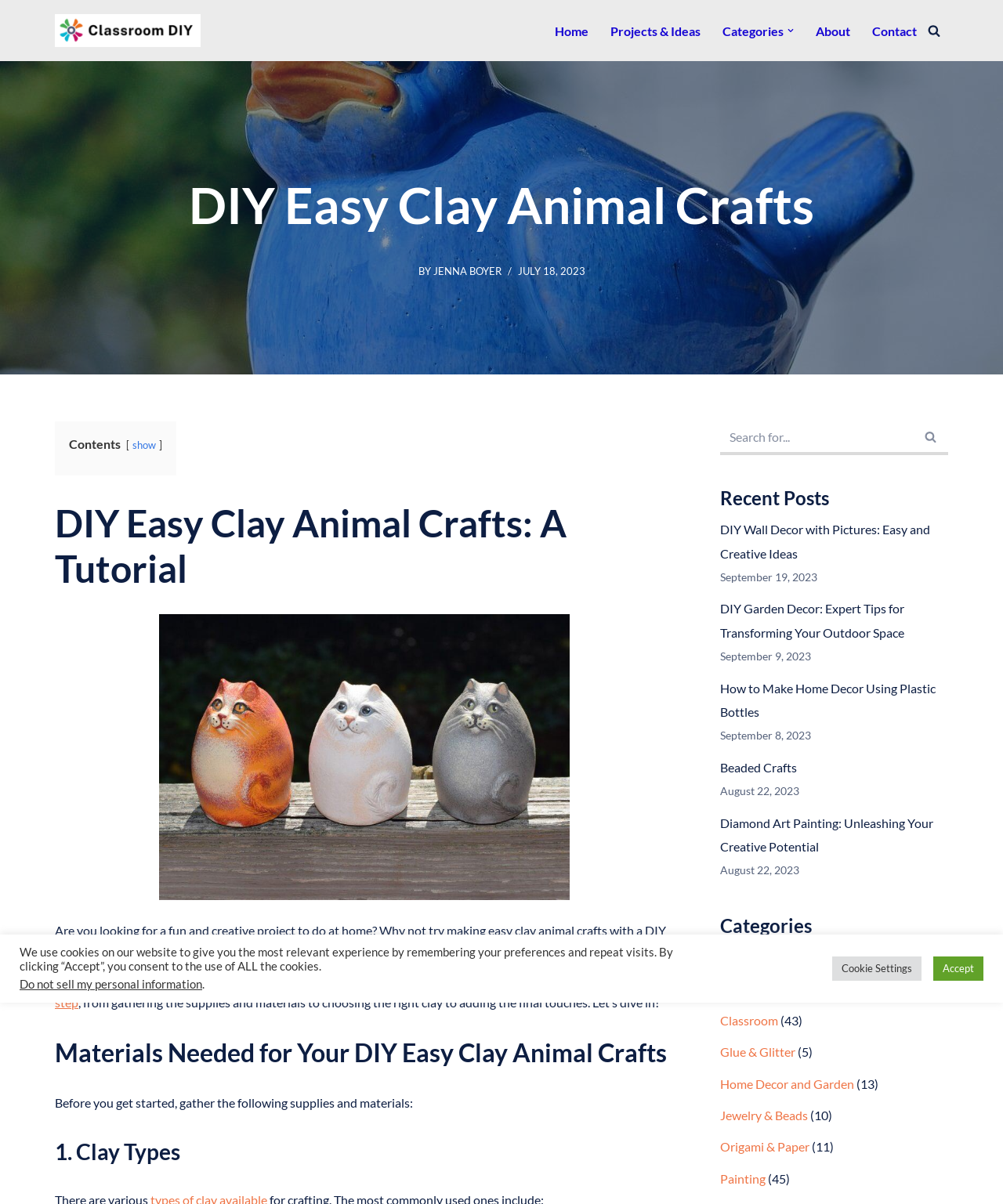Determine the bounding box coordinates of the element that should be clicked to execute the following command: "View the 'Recent Posts'".

[0.718, 0.404, 0.827, 0.423]